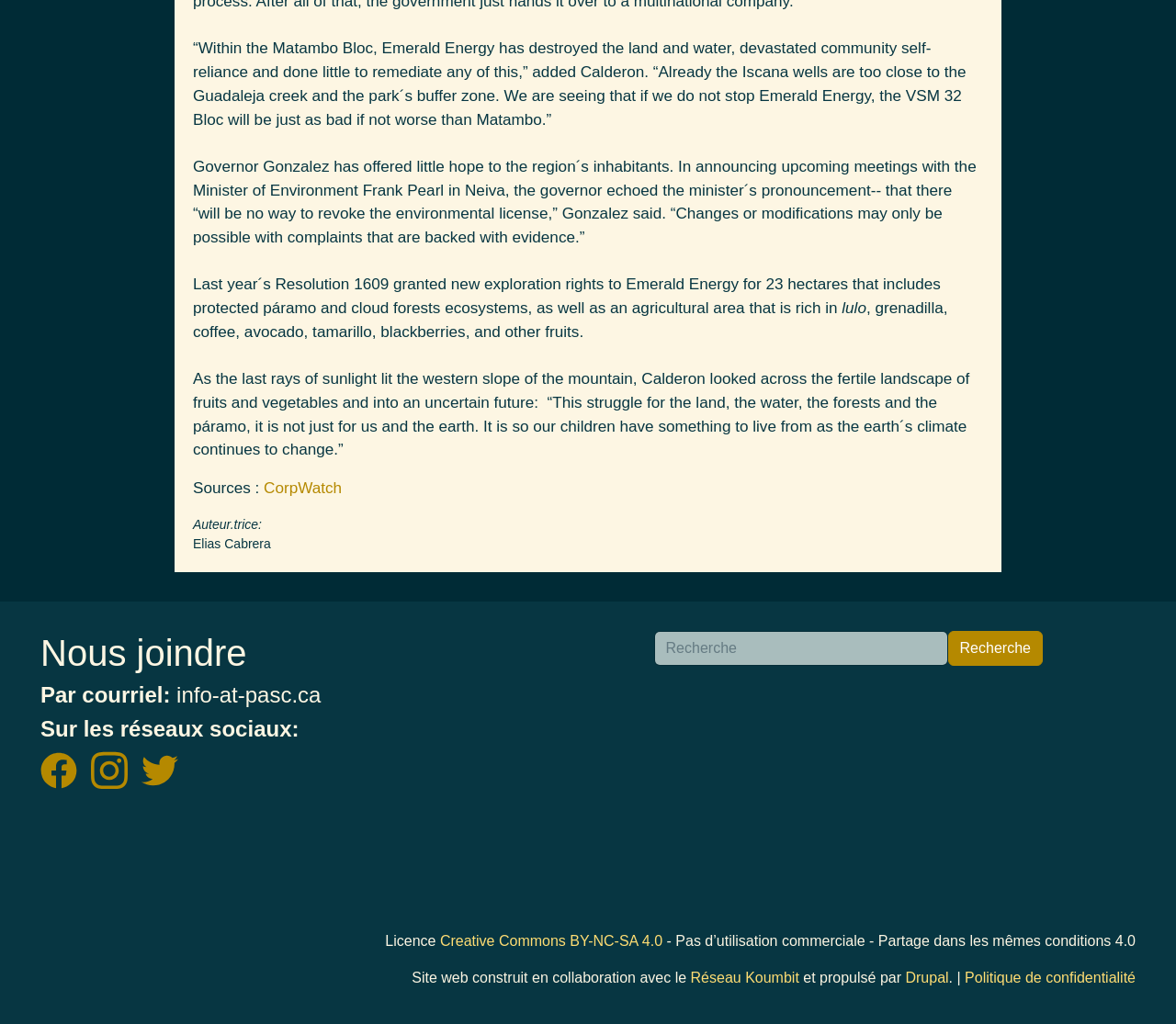Indicate the bounding box coordinates of the element that needs to be clicked to satisfy the following instruction: "Read Creative Commons BY-NC-SA 4.0 license". The coordinates should be four float numbers between 0 and 1, i.e., [left, top, right, bottom].

[0.374, 0.911, 0.563, 0.926]